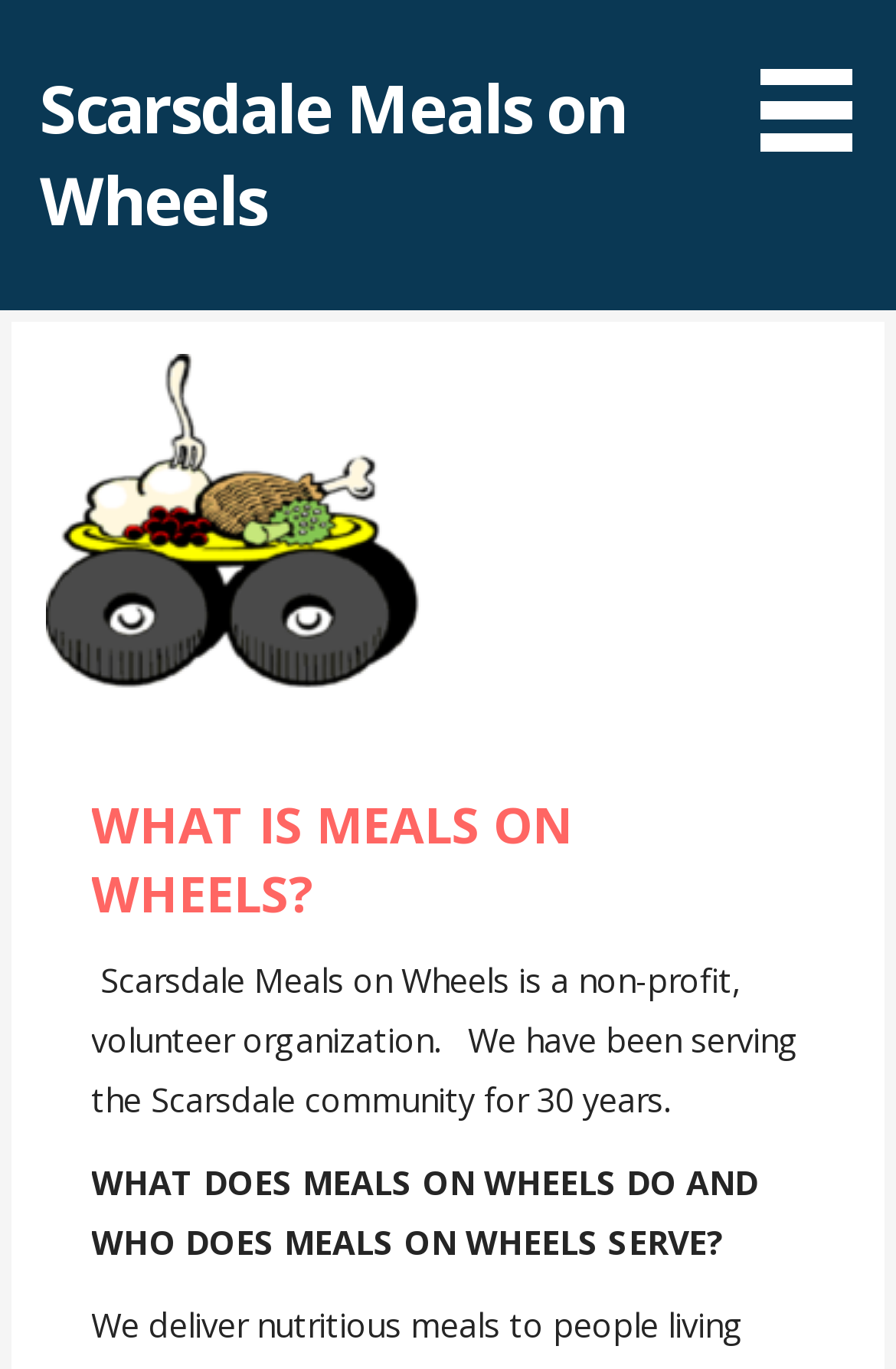For the following element description, predict the bounding box coordinates in the format (top-left x, top-left y, bottom-right x, bottom-right y). All values should be floating point numbers between 0 and 1. Description: Scarsdale Meals on Wheels

[0.045, 0.045, 0.7, 0.178]